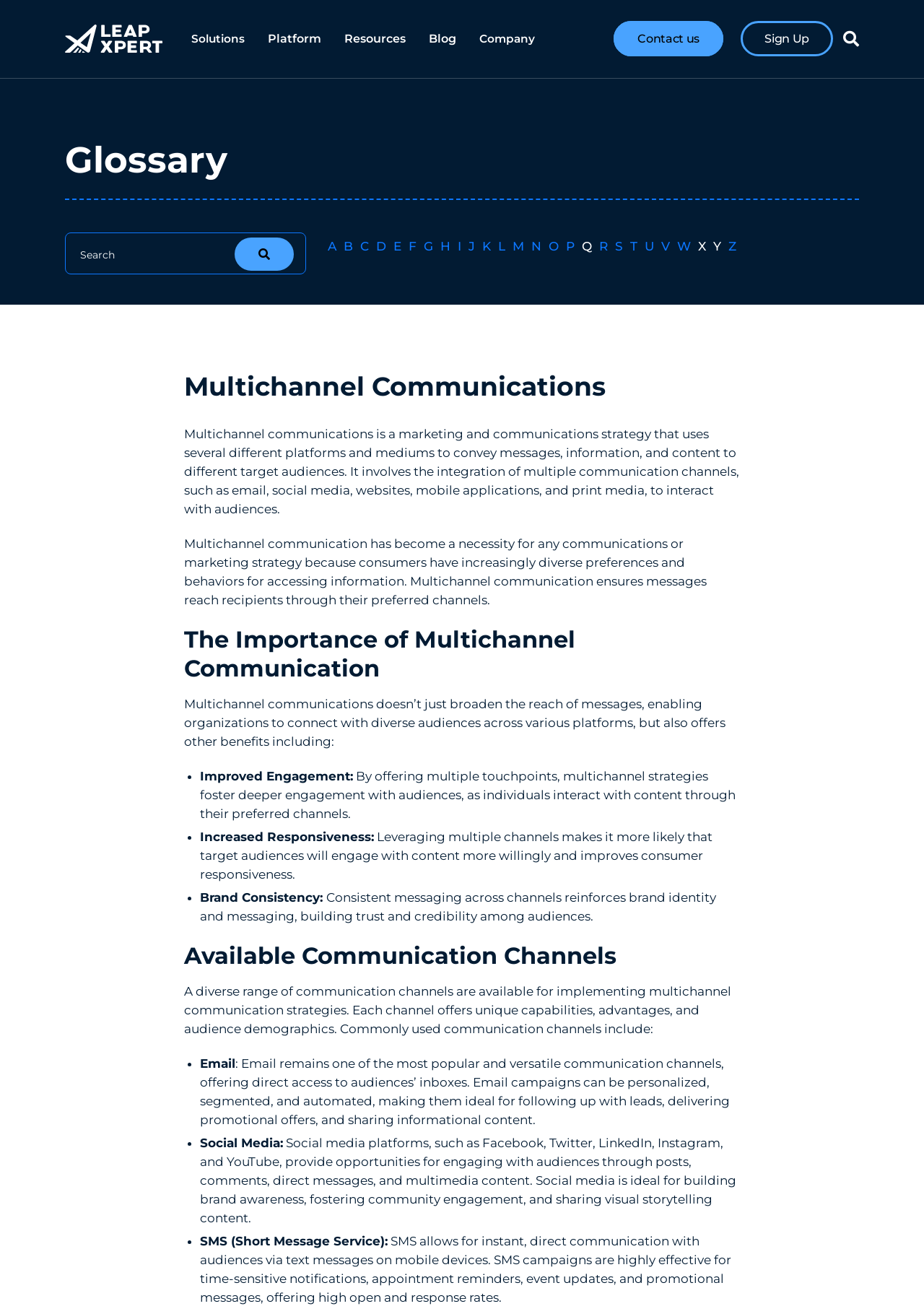From the webpage screenshot, predict the bounding box coordinates (top-left x, top-left y, bottom-right x, bottom-right y) for the UI element described here: Resources

[0.373, 0.024, 0.439, 0.035]